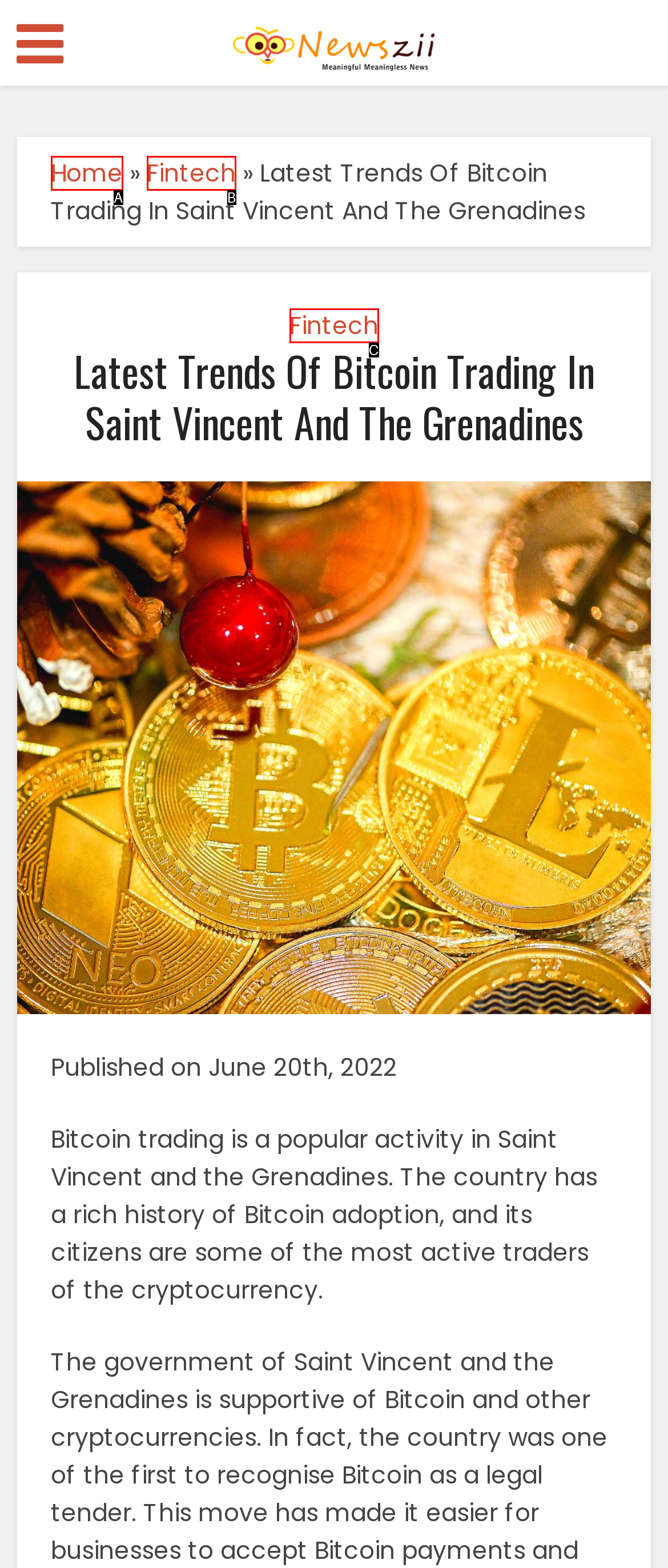Select the letter of the HTML element that best fits the description: Fintech
Answer with the corresponding letter from the provided choices.

B